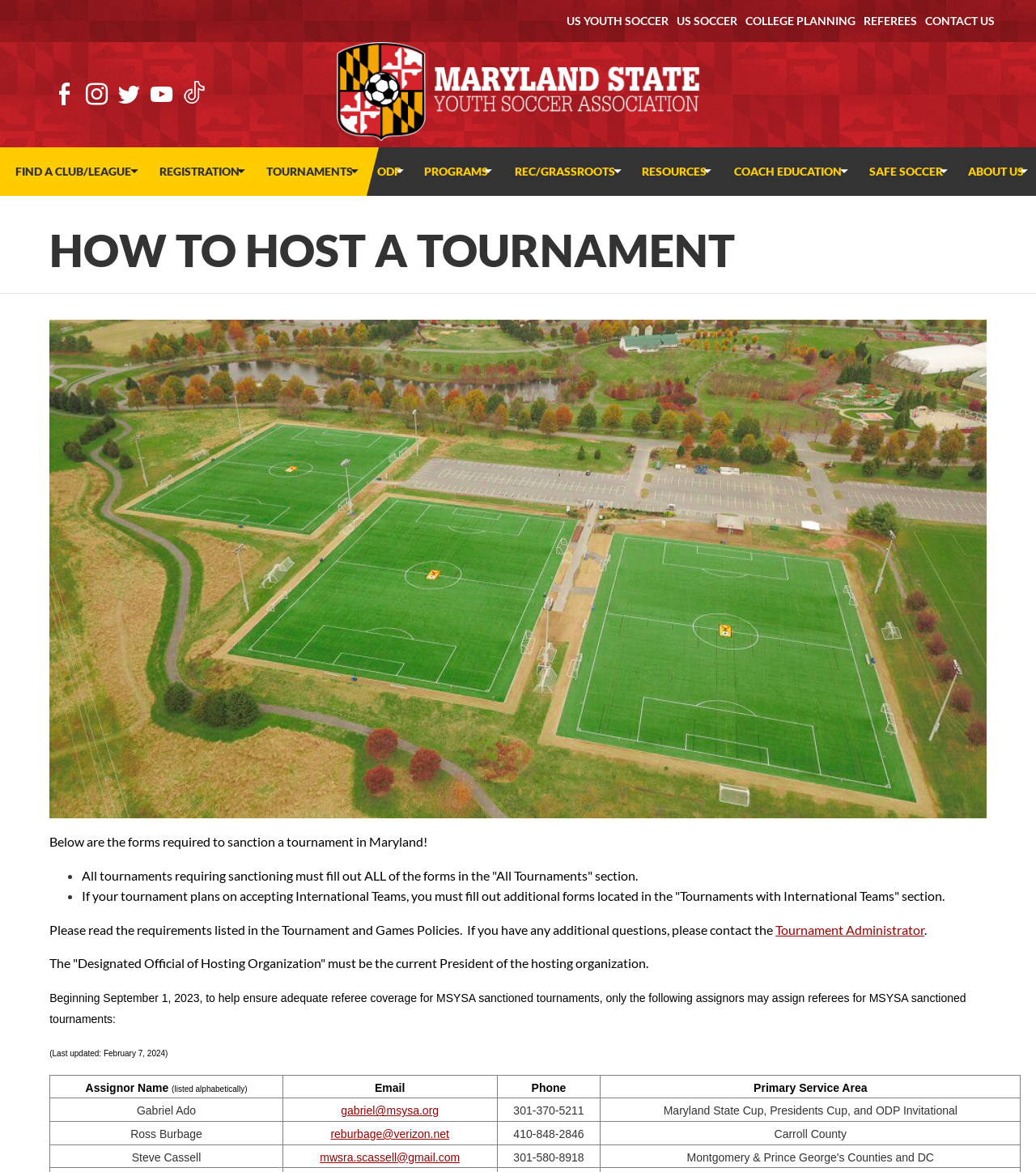Give a detailed account of the webpage.

The webpage is about hosting a tournament, specifically in Maryland. At the top, there are several links to other websites, including US Youth Soccer, US Soccer, College Planning, Referees, and Contact Us. Below these links, there are social media icons for Facebook, Instagram, Twitter, YouTube, and TikTok.

On the left side of the page, there is a navigation menu with various options, including Find a Club/League, Registration, Tournaments, ODP, Programs, Rec/Grassroots, Resources, Coach Education, Safe Soccer, and About Us.

The main content of the page is divided into sections. The first section has a heading "How to Host a Tournament" and an image of a soccer field. Below this, there is a paragraph of text explaining the requirements for sanctioning a tournament in Maryland.

The next section is a list of forms required to sanction a tournament, with two bullet points explaining the necessary steps. Below this, there is a paragraph of text about the Tournament and Games Policies, with a link to contact the Tournament Administrator.

The following section explains the requirements for referee coverage for MSYSA sanctioned tournaments, with a table listing the approved assignors, including their names, emails, phone numbers, and primary service areas. There are three rows in the table, each with a different assignor's information.

Overall, the webpage provides information and resources for hosting a tournament in Maryland, including the necessary forms, policies, and requirements for referee coverage.